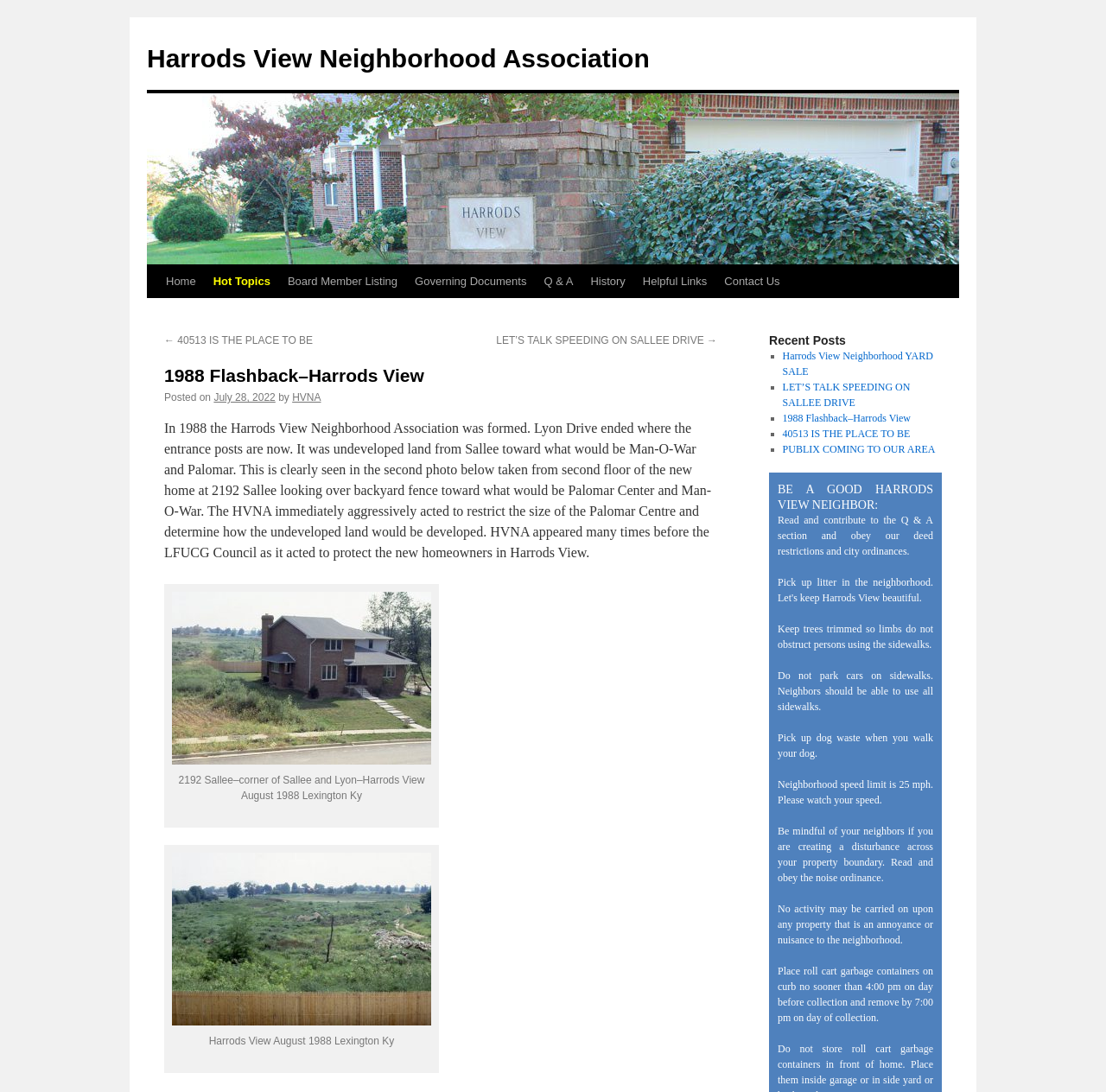Please identify the coordinates of the bounding box that should be clicked to fulfill this instruction: "Read the '1988 Flashback–Harrods View' article".

[0.148, 0.333, 0.648, 0.355]